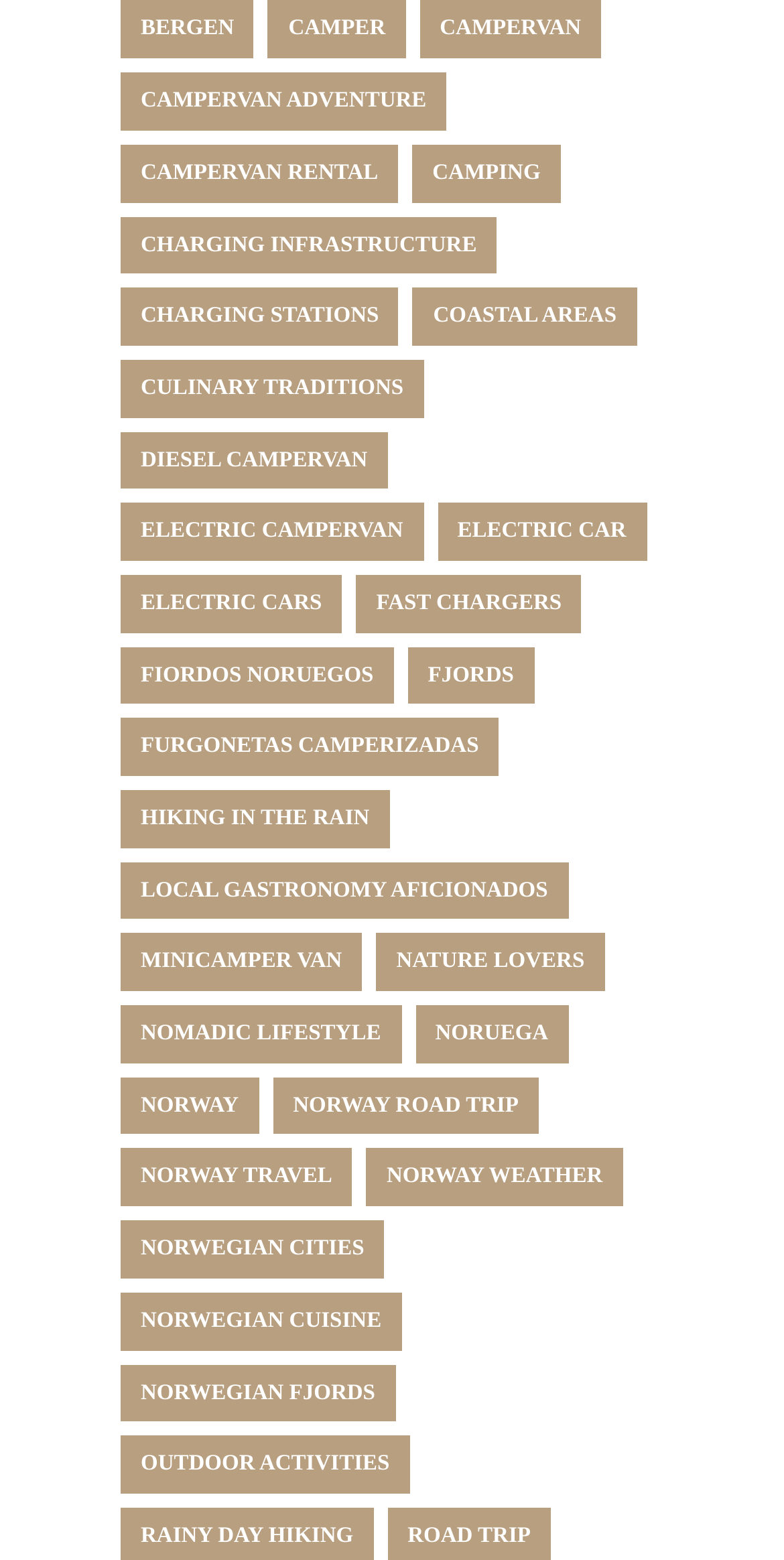Please provide a one-word or phrase answer to the question: 
How many links are related to Norway?

5